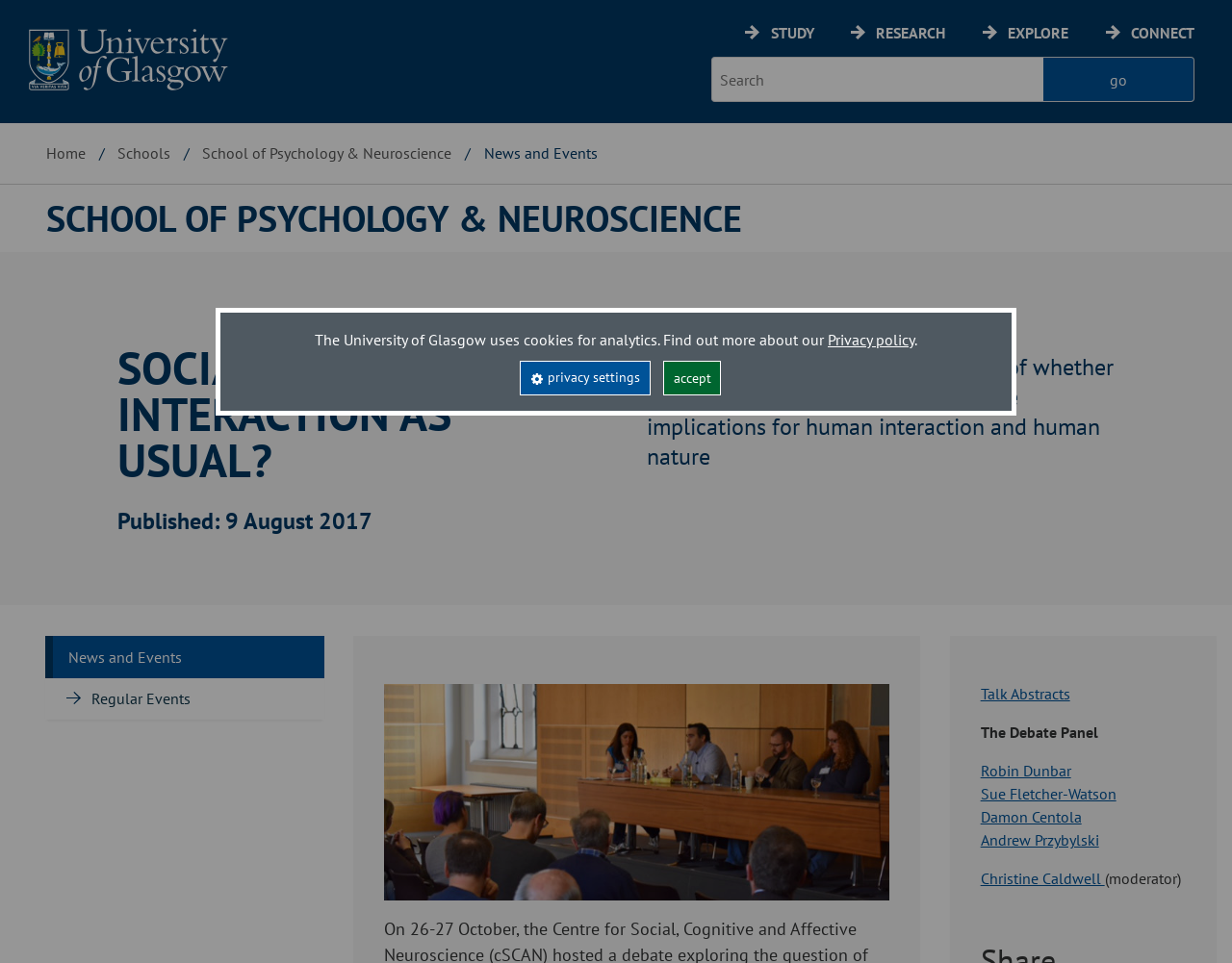Find the bounding box coordinates for the area you need to click to carry out the instruction: "read about the school of psychology and neuroscience". The coordinates should be four float numbers between 0 and 1, indicated as [left, top, right, bottom].

[0.038, 0.208, 0.602, 0.246]